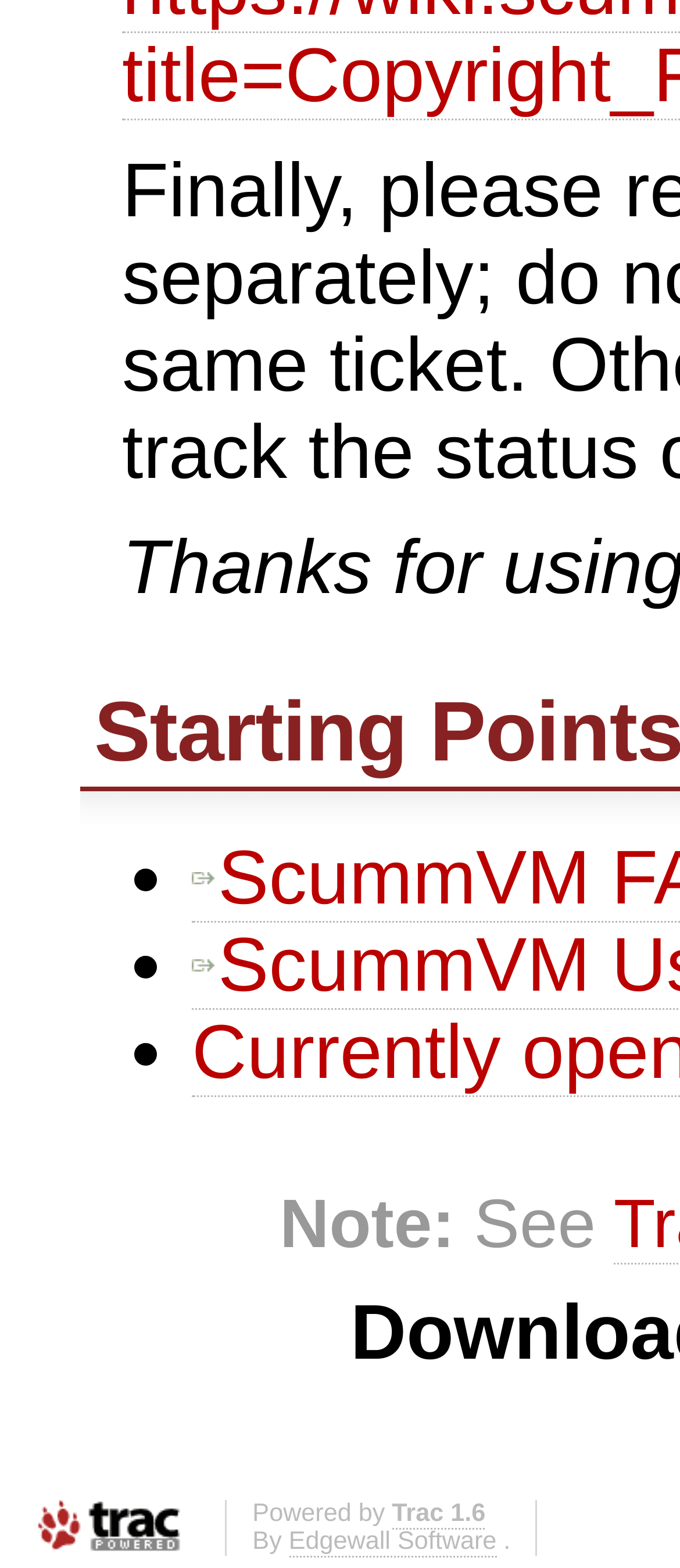What is the text after 'Note:'?
Using the image, give a concise answer in the form of a single word or short phrase.

See